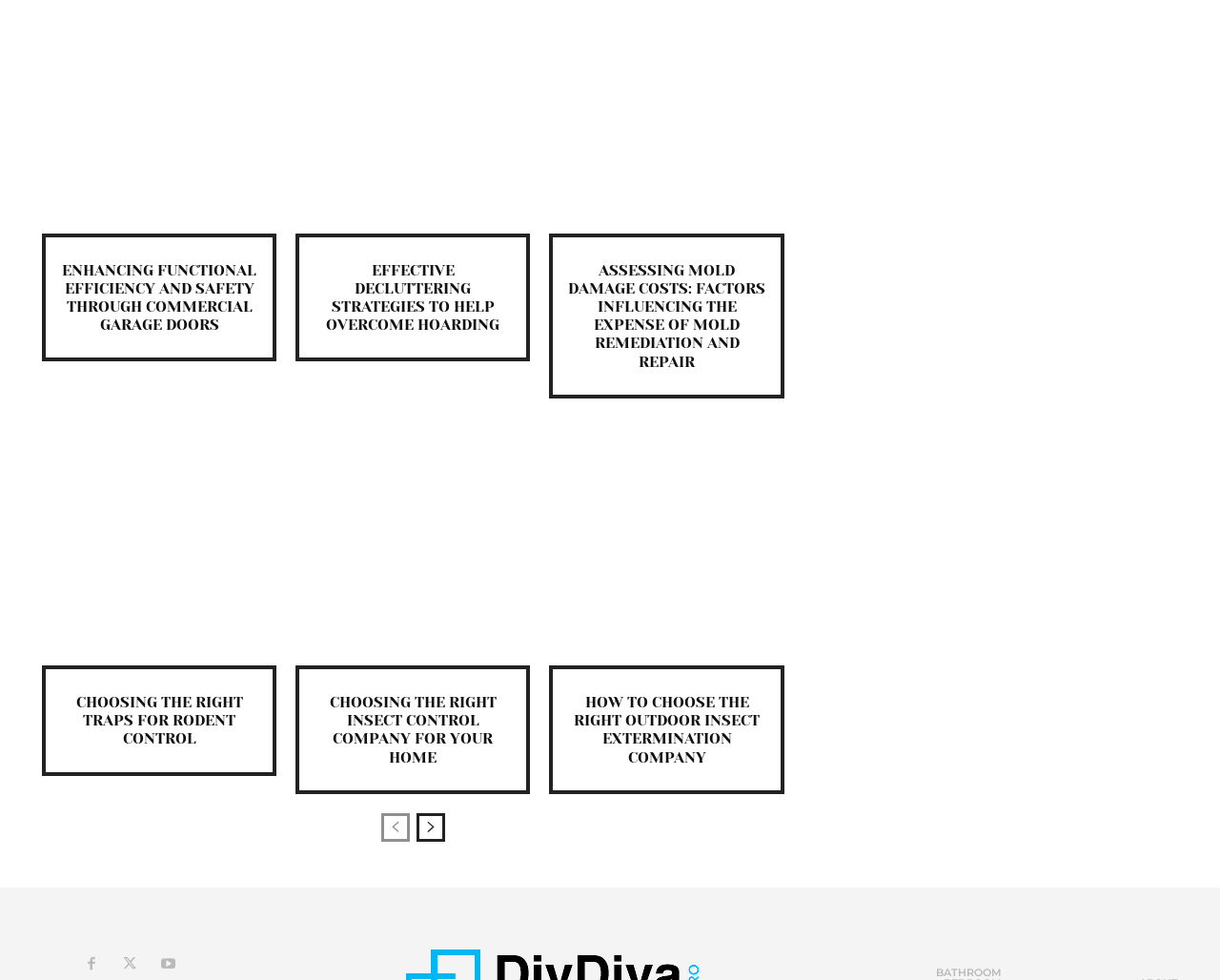Answer the question in one word or a short phrase:
What is the purpose of the links at the bottom of the webpage?

Navigation